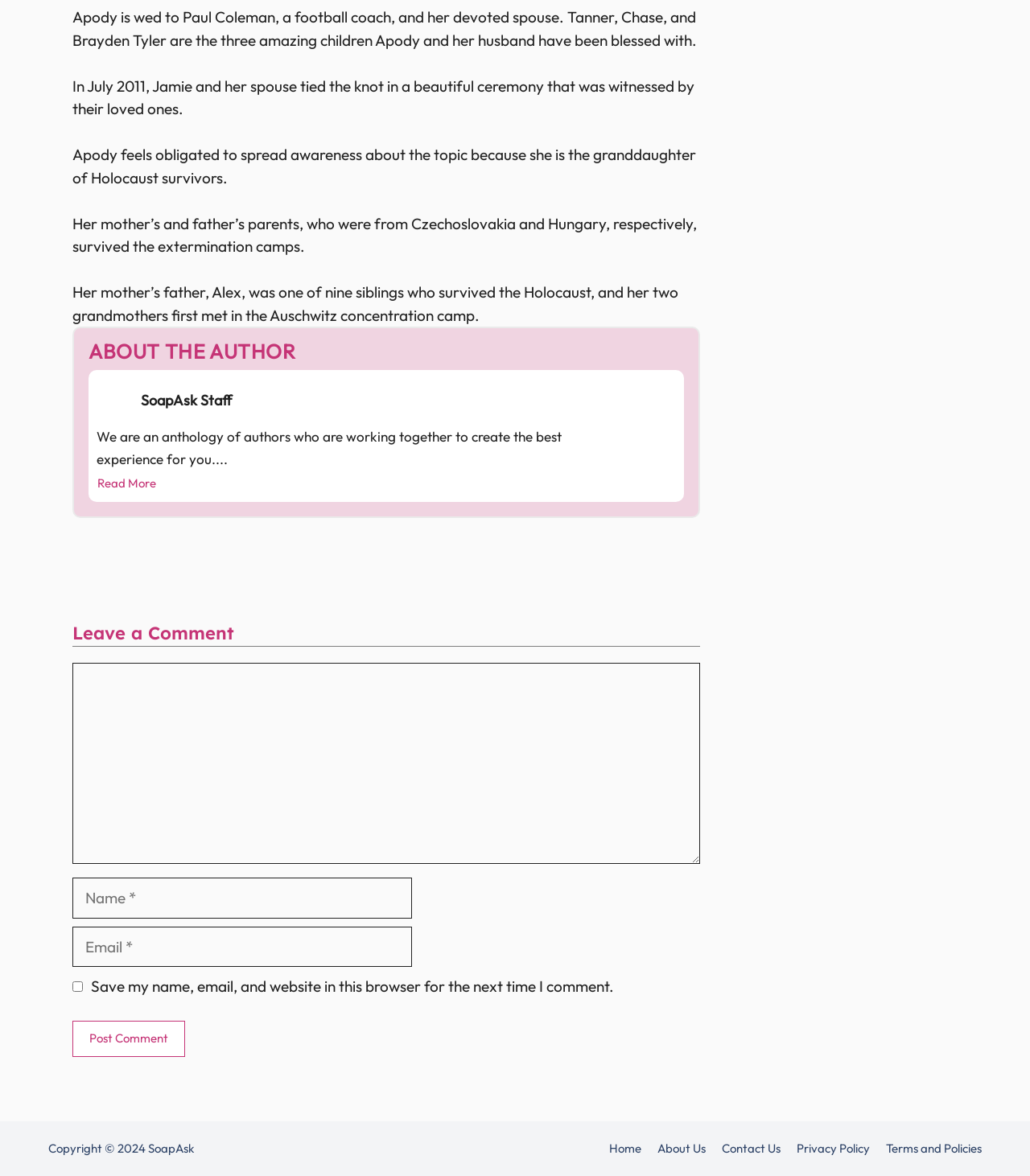What is the name of Jamie Apody's husband?
Analyze the image and deliver a detailed answer to the question.

The webpage states that Jamie Apody is wed to Paul Coleman, a football coach, and her devoted spouse.